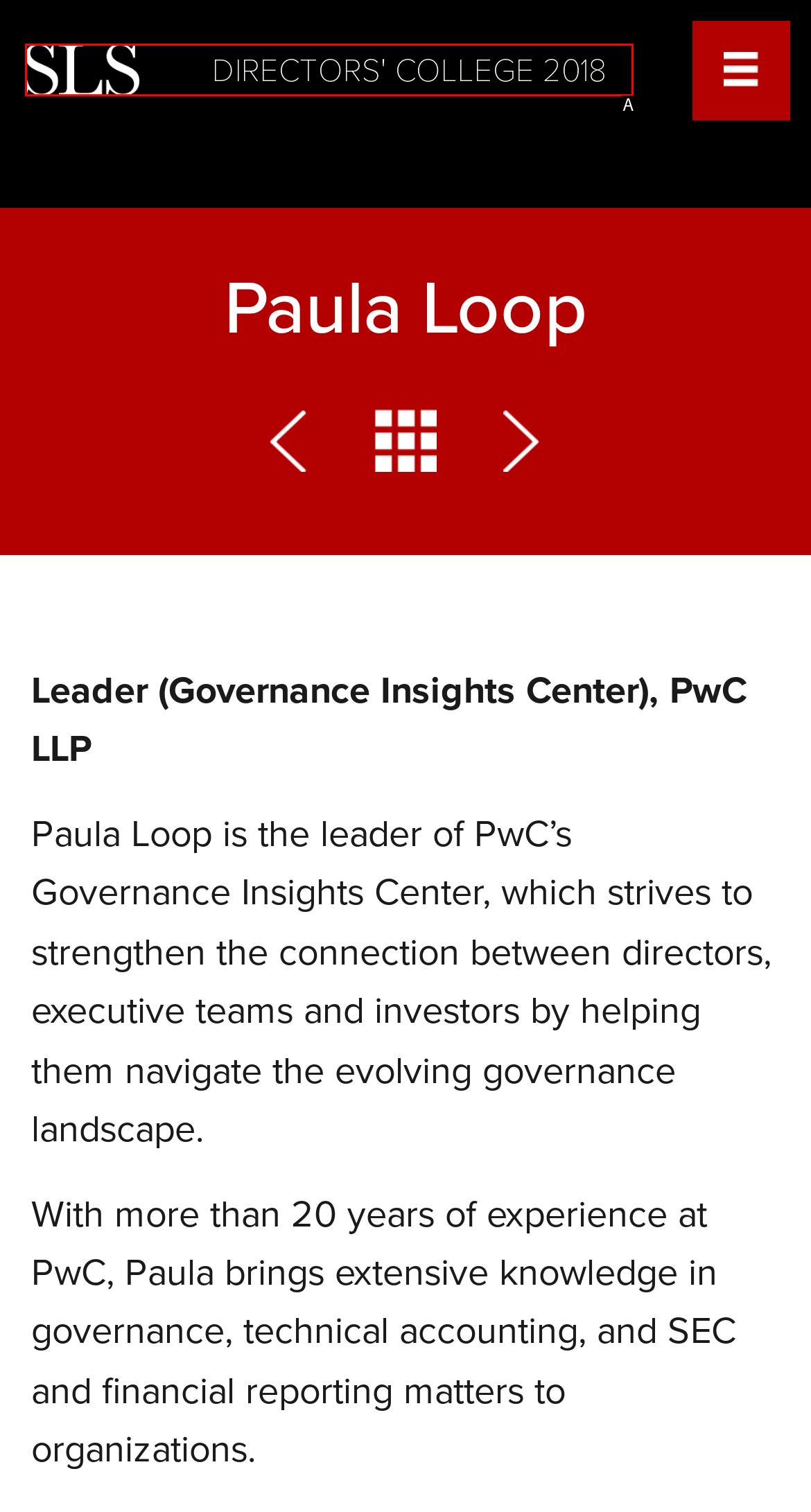Which HTML element matches the description: Directors' College 2018 the best? Answer directly with the letter of the chosen option.

A